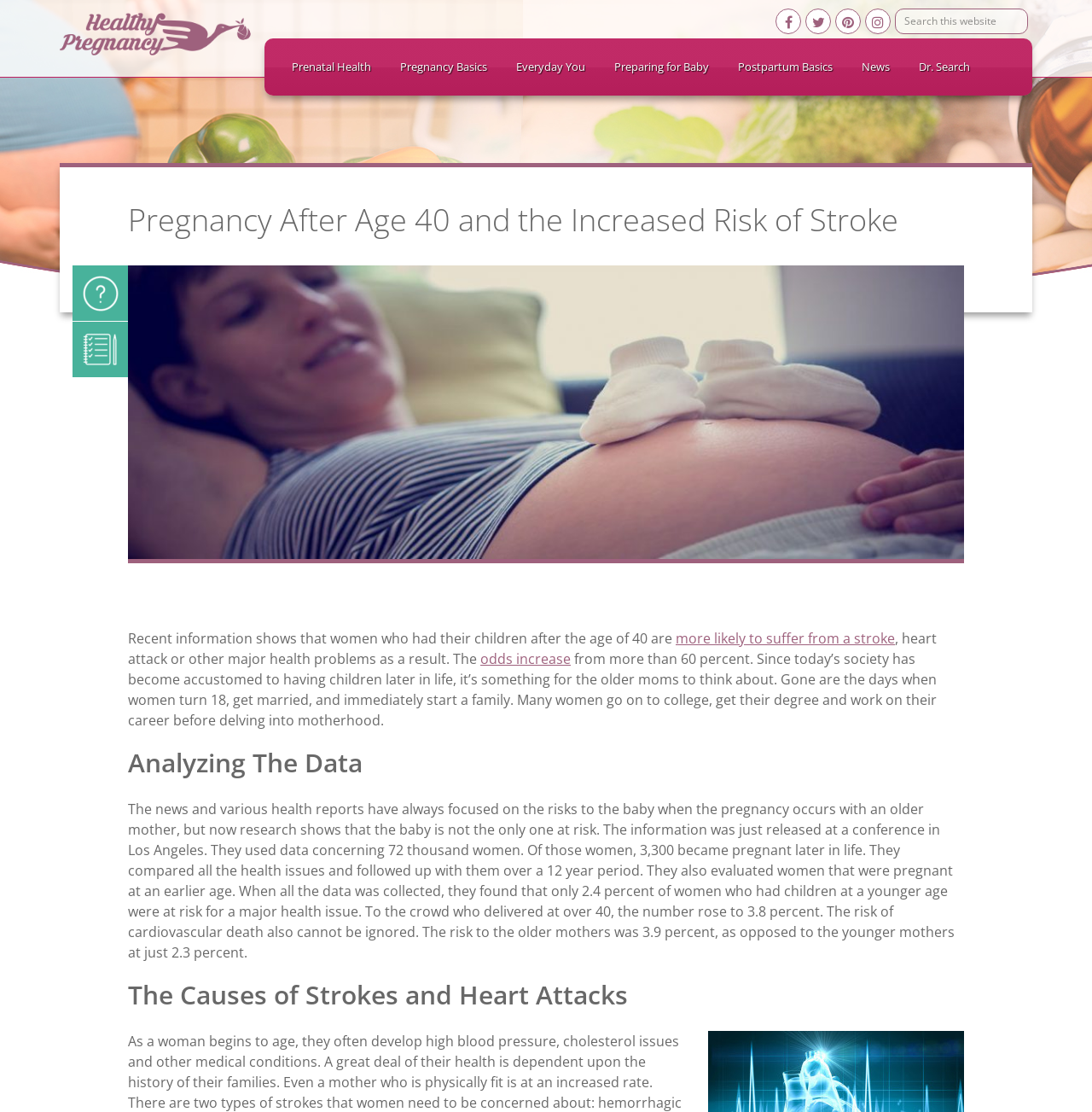What is the risk of cardiovascular death for older mothers?
Offer a detailed and full explanation in response to the question.

According to the text, the research found that the risk of cardiovascular death for older mothers was 3.9 percent, compared to 2.3 percent for younger mothers.